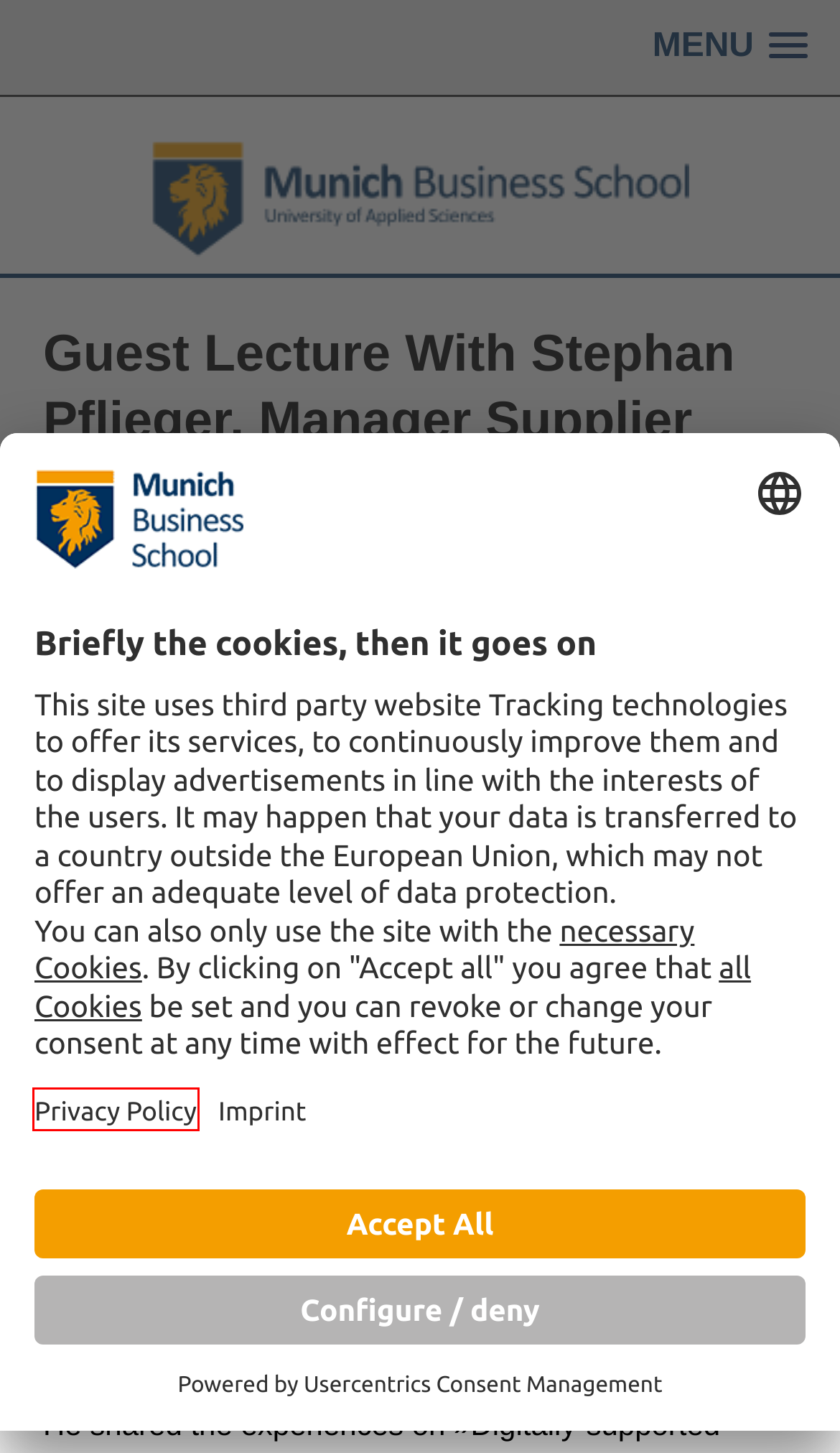Review the screenshot of a webpage which includes a red bounding box around an element. Select the description that best fits the new webpage once the element in the bounding box is clicked. Here are the candidates:
A. MBA Alumna Alena Kayumova Shares Her Experiences With Pre-MBA Students
B. Munch Business School - Privacy Policy
C. Career Archives - Munich Business School Insights
D. Imprint - Munich Business School
E. October 2019 - Munich Business School Insights
F. Munich Business School - Munich Business School Insights
G. Usercentrics Consent Management Platform for Web
H. BMW Archives - Munich Business School Insights

B